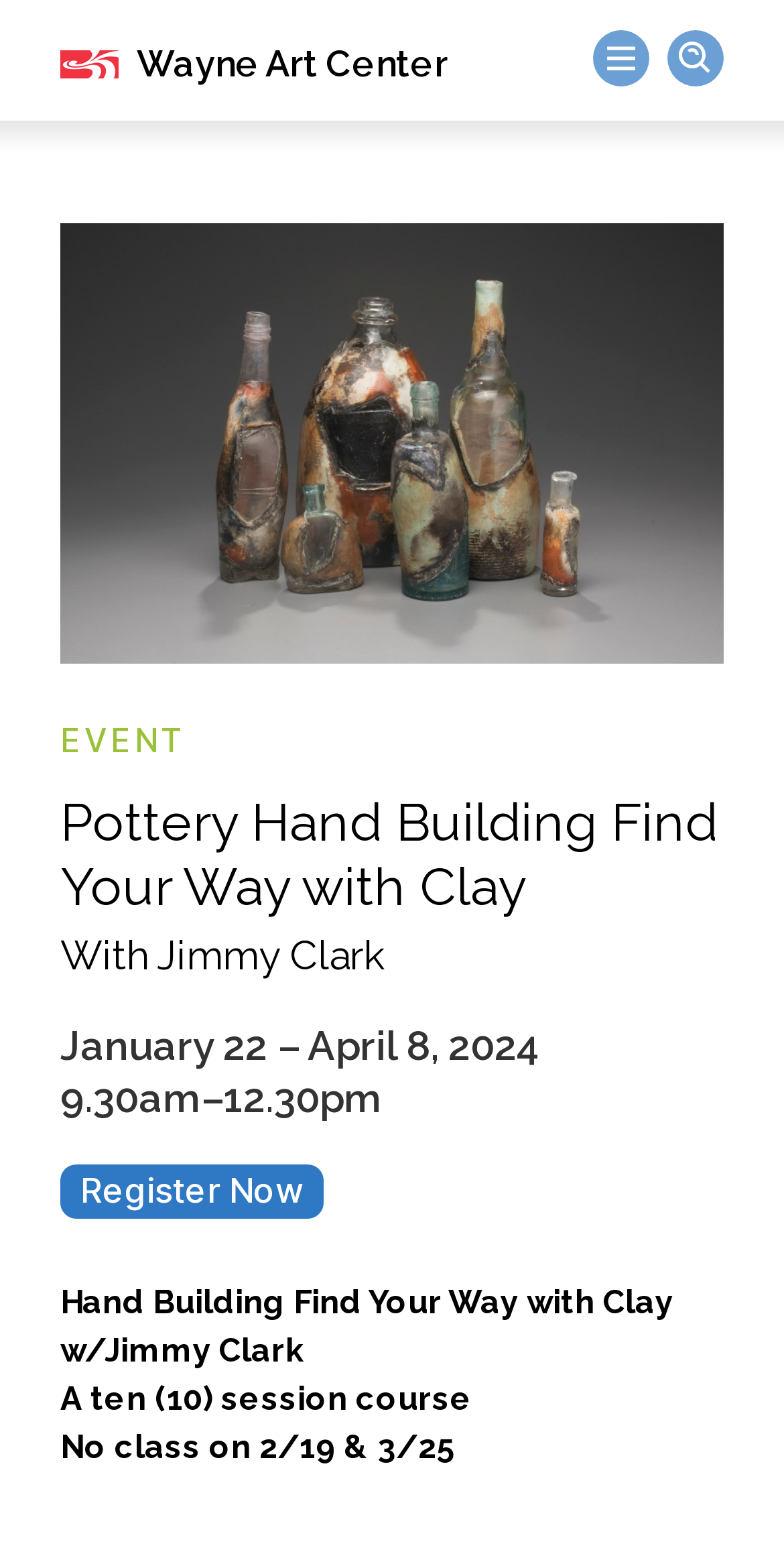Please find the bounding box coordinates (top-left x, top-left y, bottom-right x, bottom-right y) in the screenshot for the UI element described as follows: Register Now

[0.077, 0.744, 0.413, 0.779]